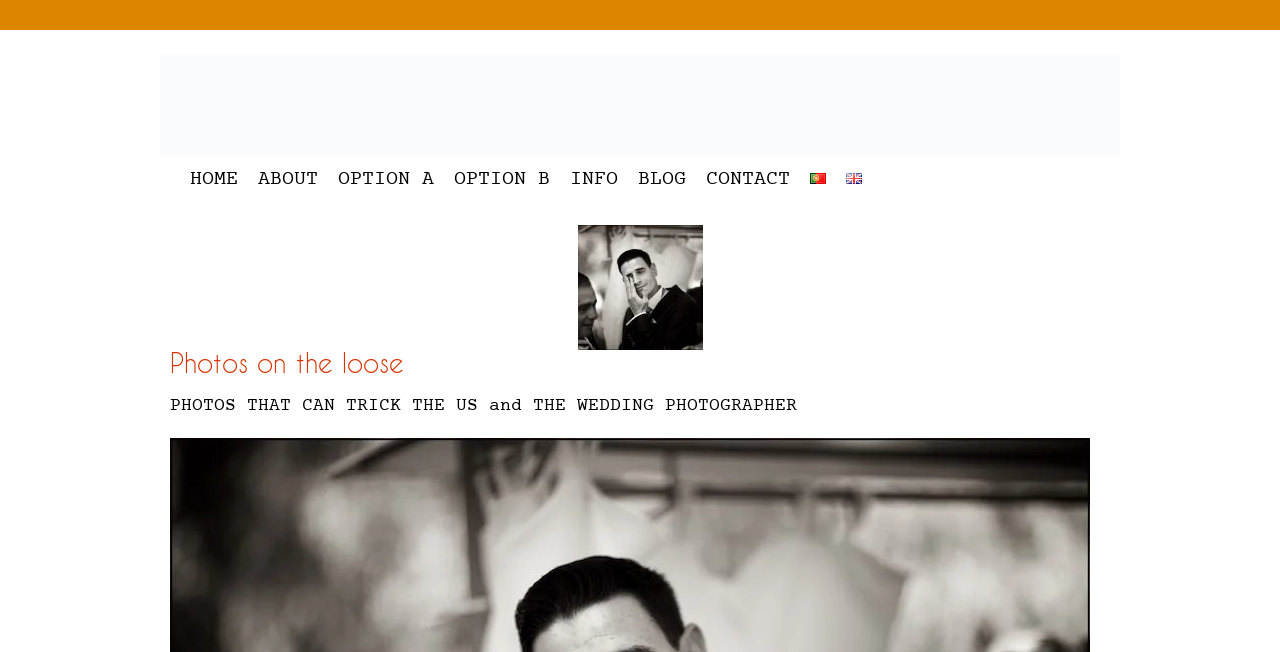What is the text of the webpage's headline?

Photos on the loose